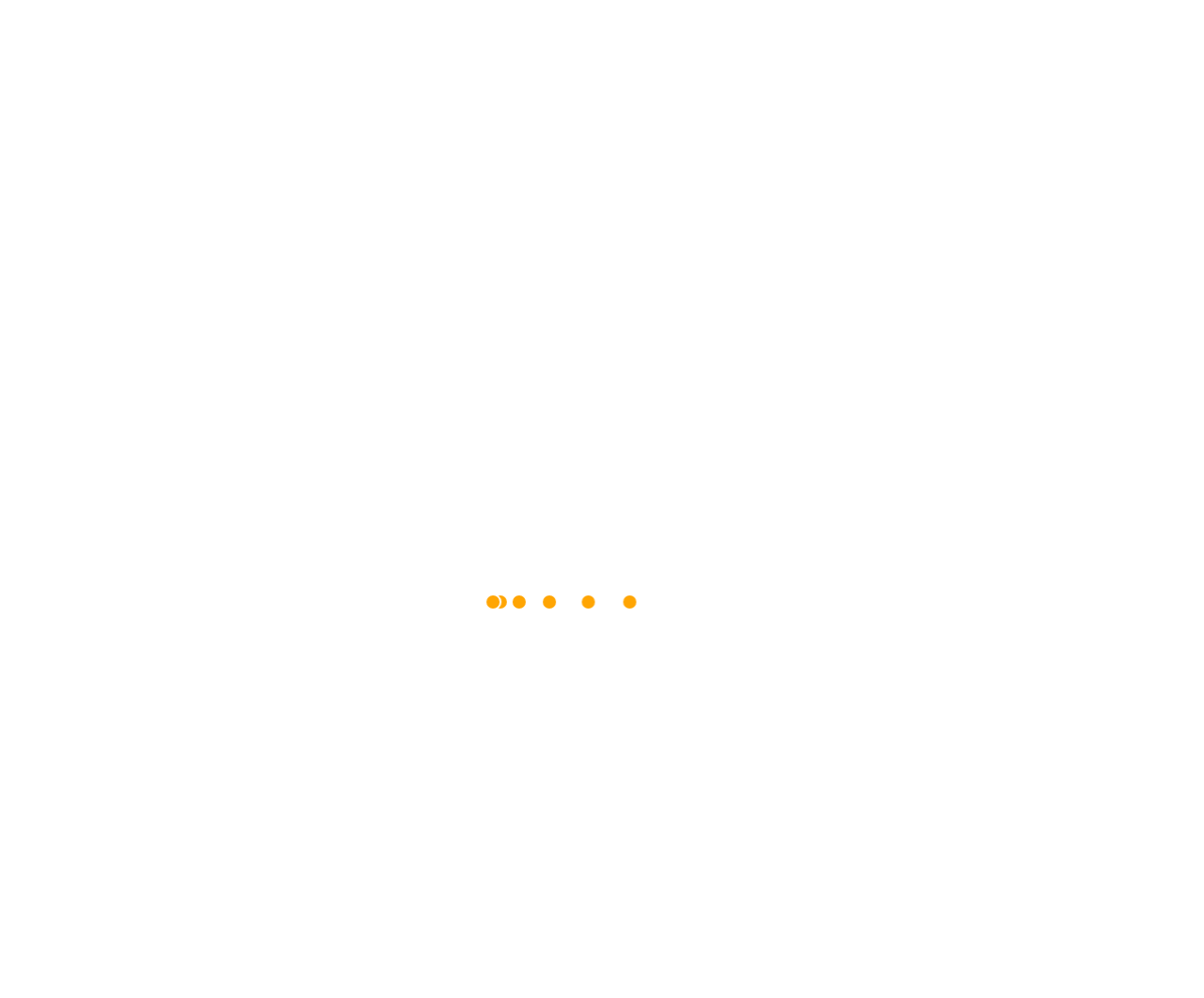Please mark the clickable region by giving the bounding box coordinates needed to complete this instruction: "Contact us".

[0.602, 0.015, 0.734, 0.043]